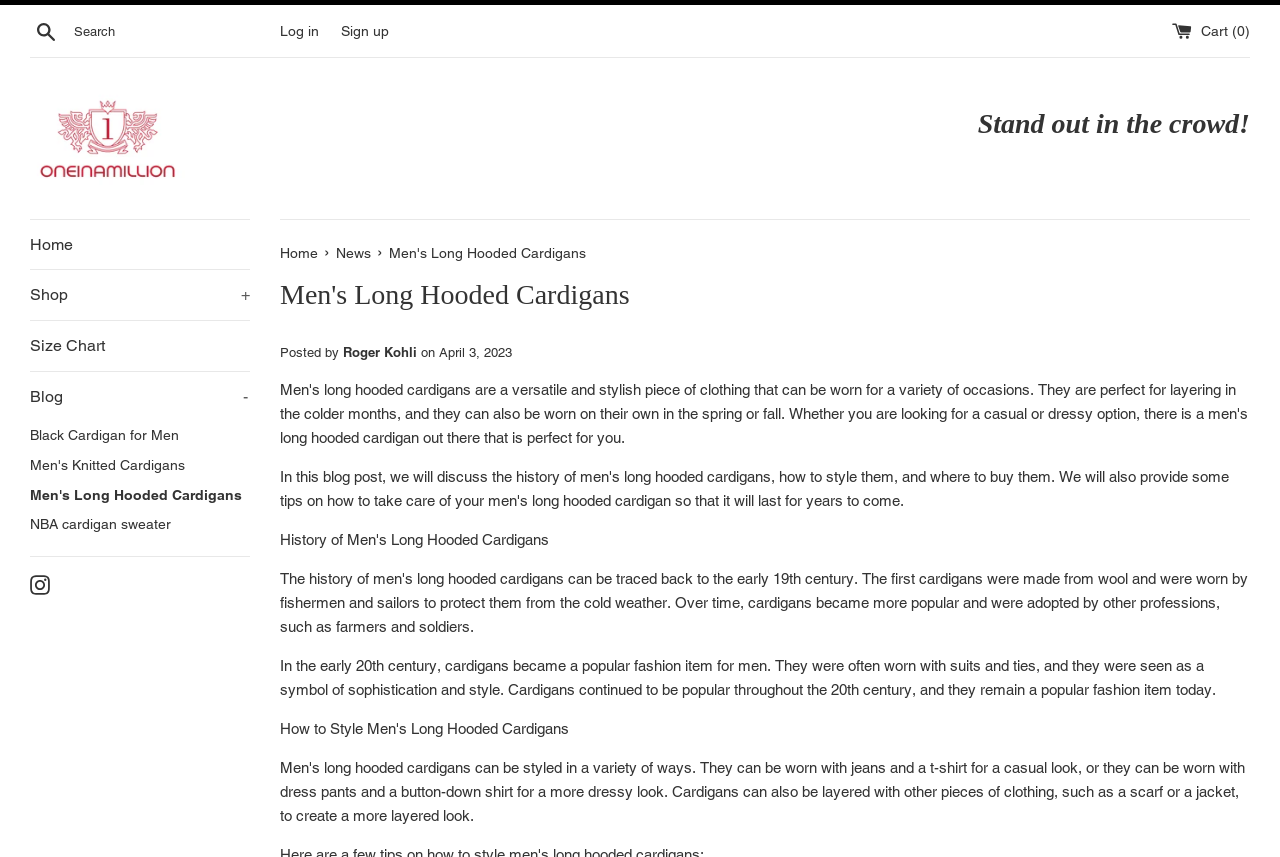What is the text on the top-left corner of the webpage?
Observe the image and answer the question with a one-word or short phrase response.

Men's Long Hooded Cardigans